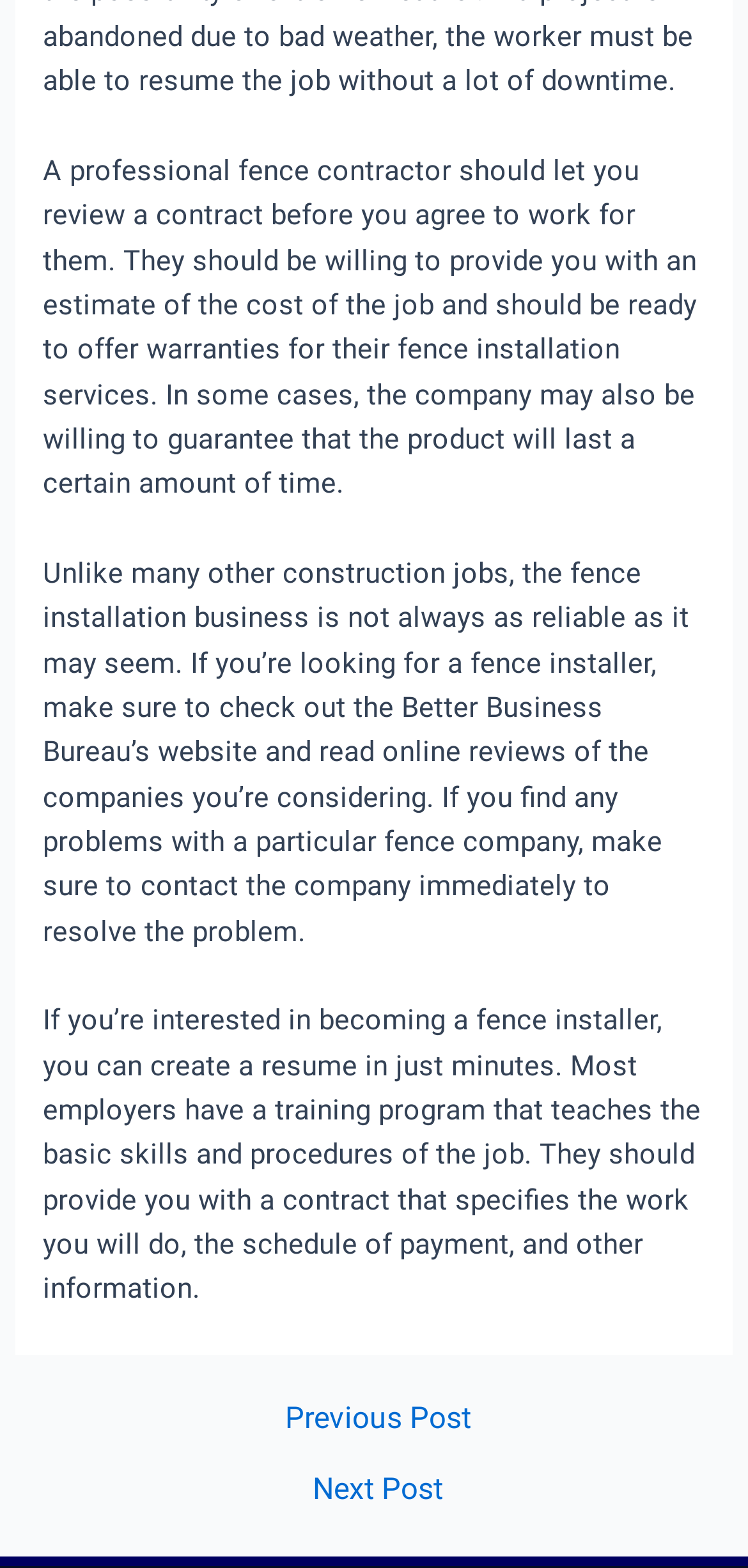Locate the bounding box of the user interface element based on this description: "Next Post →".

[0.025, 0.942, 0.985, 0.961]